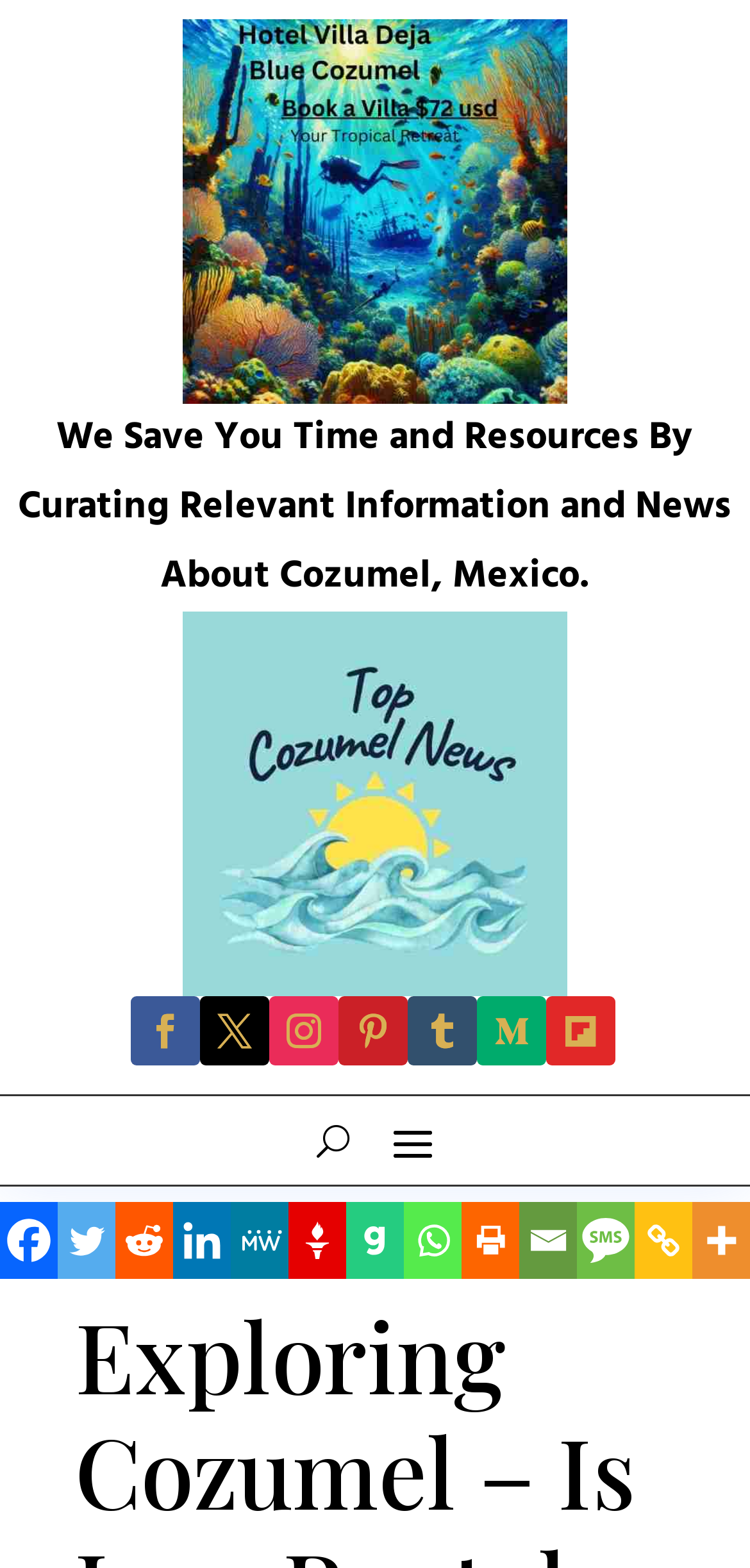Provide the bounding box coordinates of the area you need to click to execute the following instruction: "Click the Facebook link".

[0.0, 0.767, 0.077, 0.816]